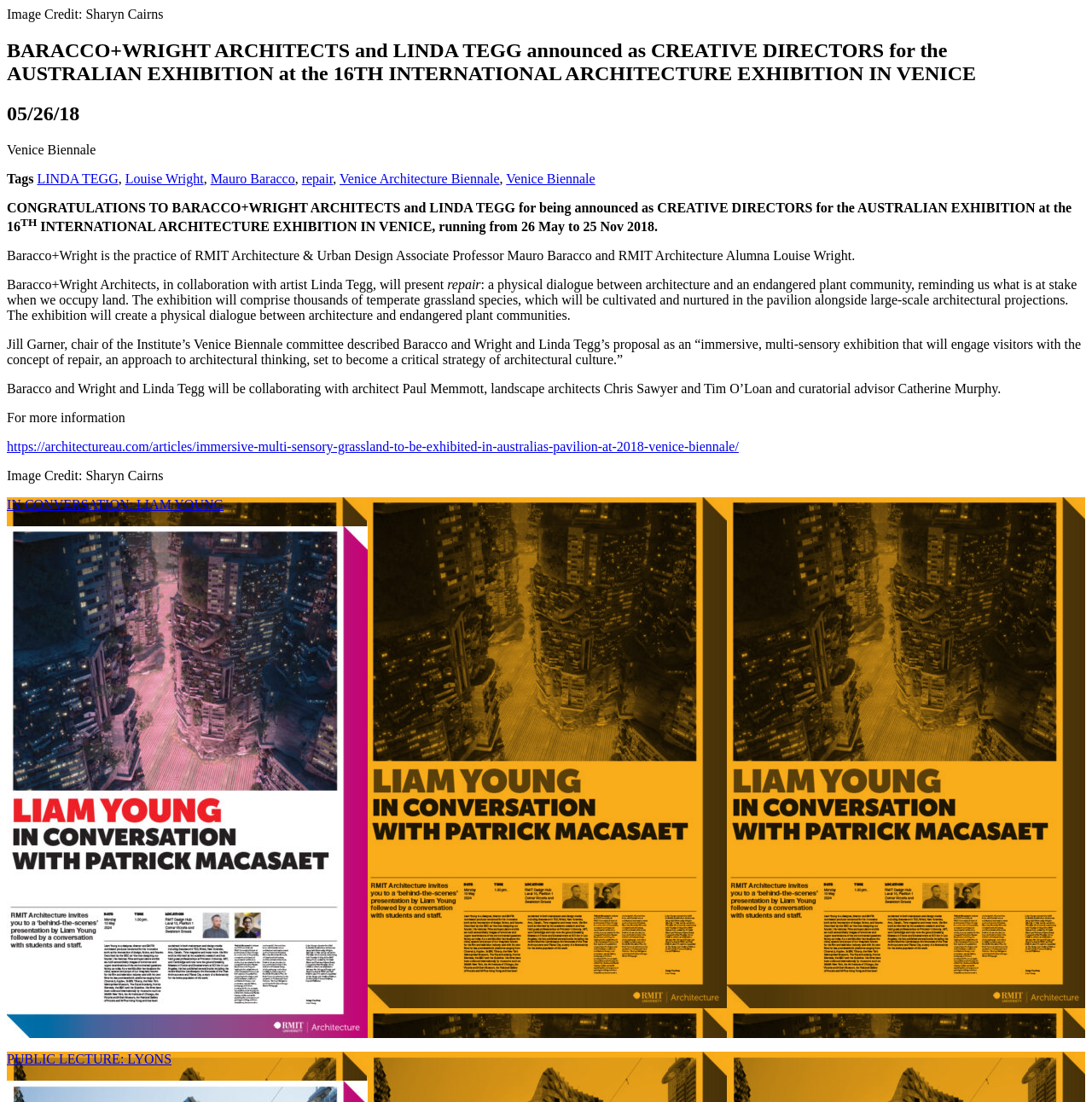Identify the coordinates of the bounding box for the element that must be clicked to accomplish the instruction: "Read the interview with Liam Young".

[0.006, 0.451, 0.994, 0.942]